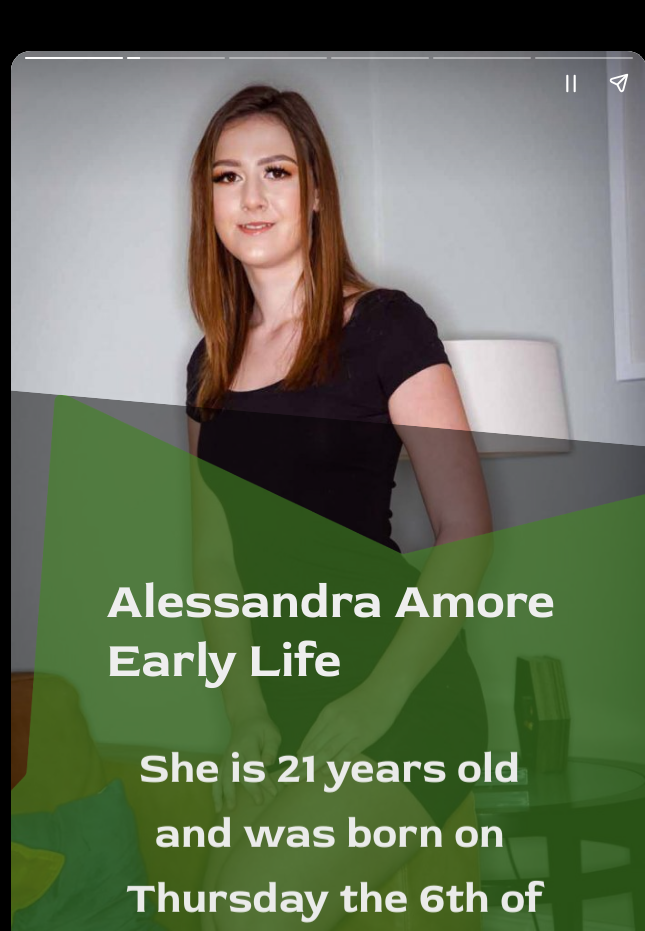What day of the week was Alessandra born?
Please give a detailed and elaborate answer to the question.

The caption provides Alessandra's birthdate, July 6, 2000, and mentions that it was a Thursday.